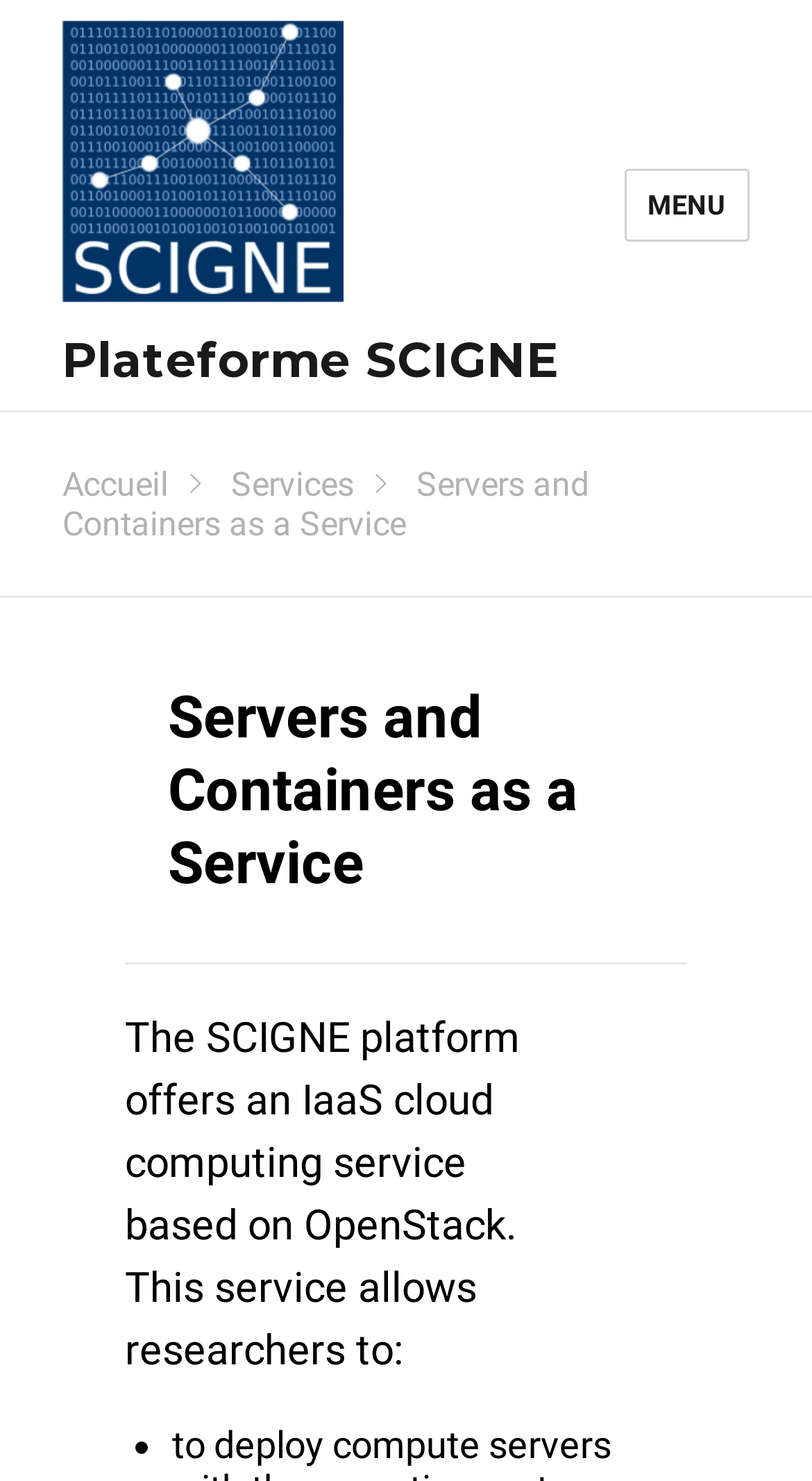Using the element description: "parent_node: Plateforme SCIGNE", determine the bounding box coordinates. The coordinates should be in the format [left, top, right, bottom], with values between 0 and 1.

[0.076, 0.014, 0.689, 0.204]